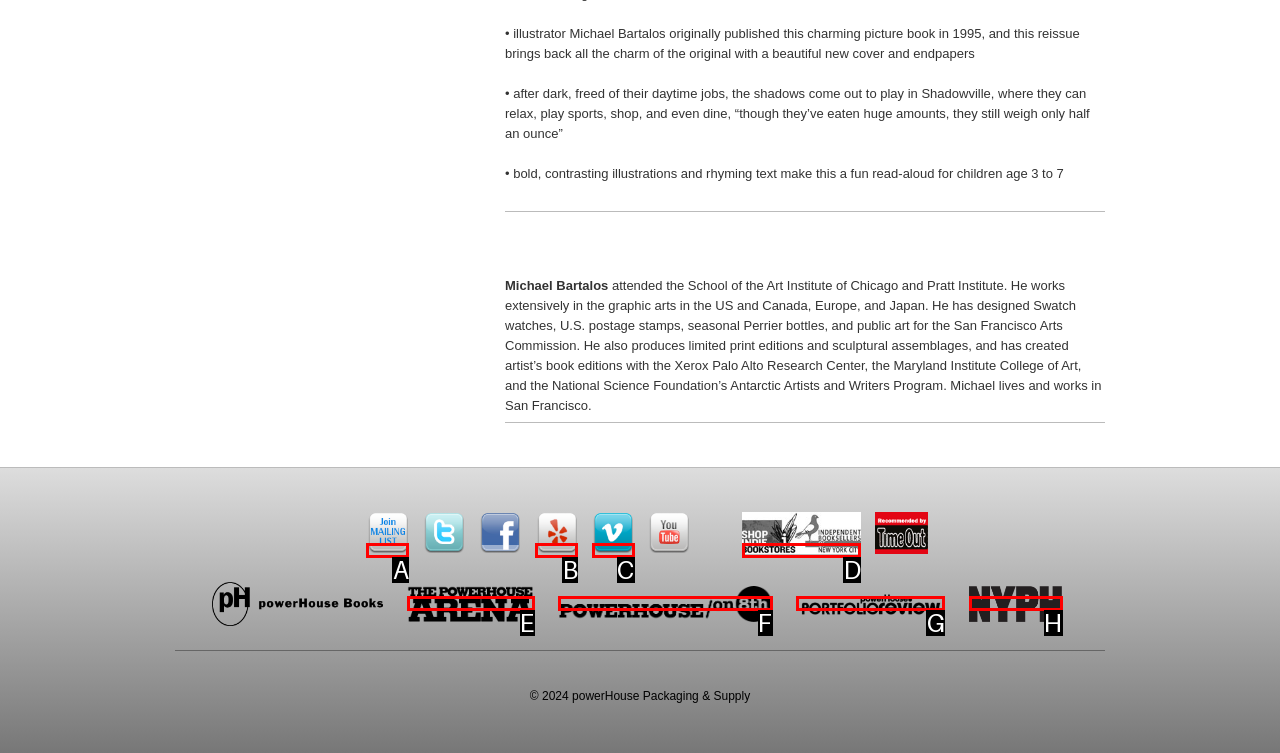Using the provided description: title="http://Twitter", select the most fitting option and return its letter directly from the choices.

None